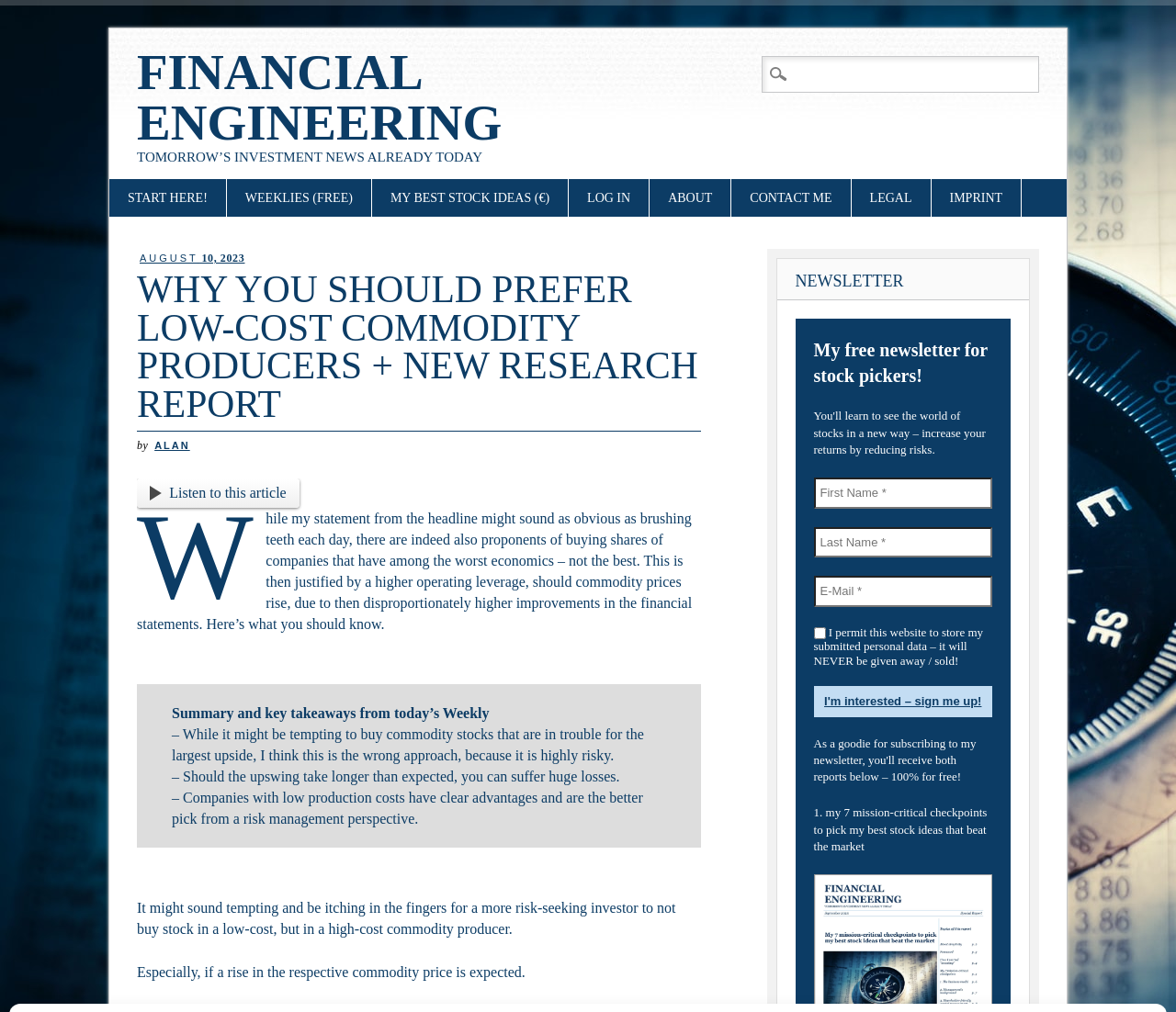Can you specify the bounding box coordinates for the region that should be clicked to fulfill this instruction: "Click on 'START HERE!' link".

[0.093, 0.176, 0.192, 0.214]